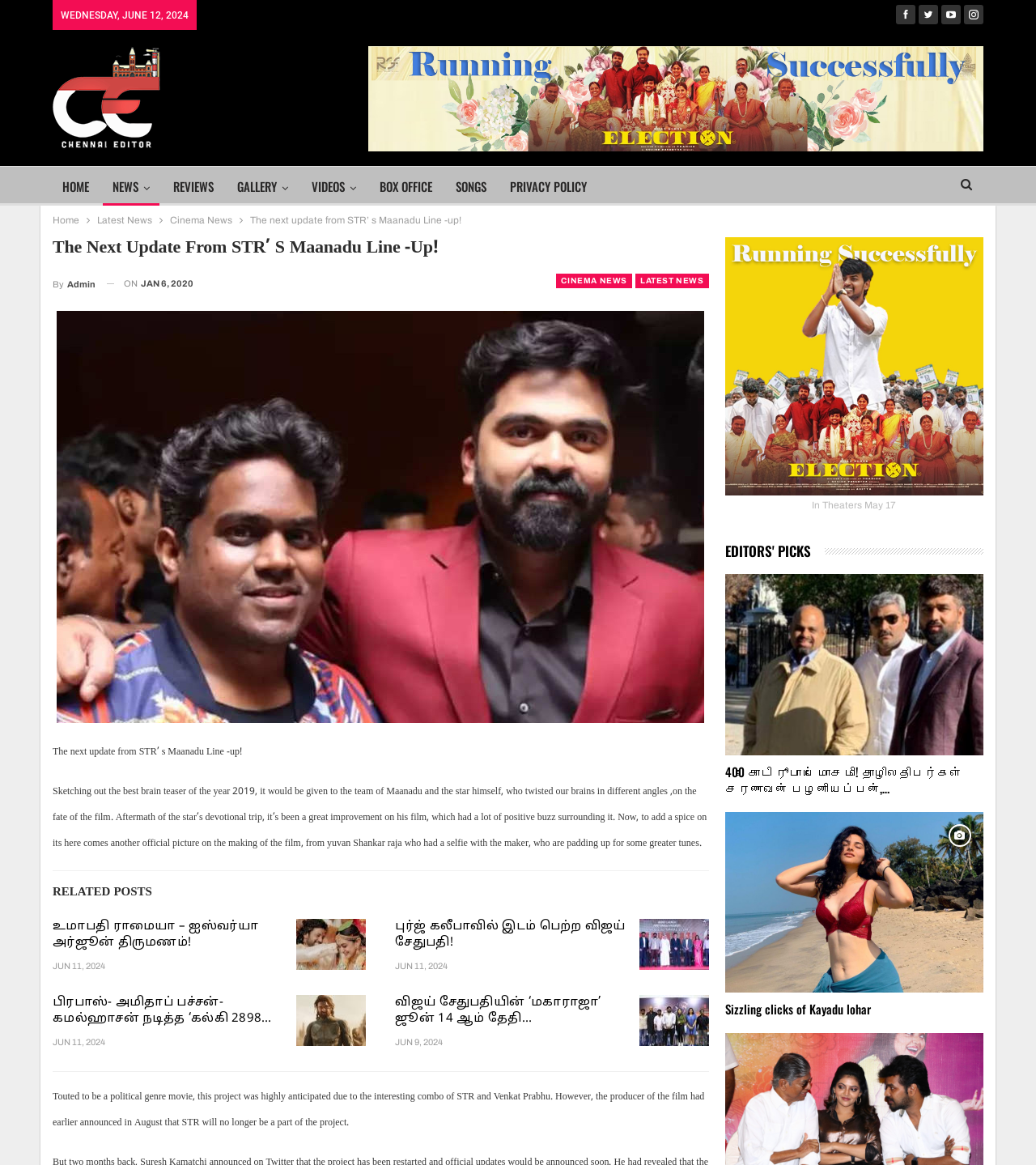What is the date of the article?
Please answer the question with as much detail as possible using the screenshot.

I found the date of the article by looking at the StaticText element with the content 'WEDNESDAY, JUNE 12, 2024' which is located at the top of the webpage.